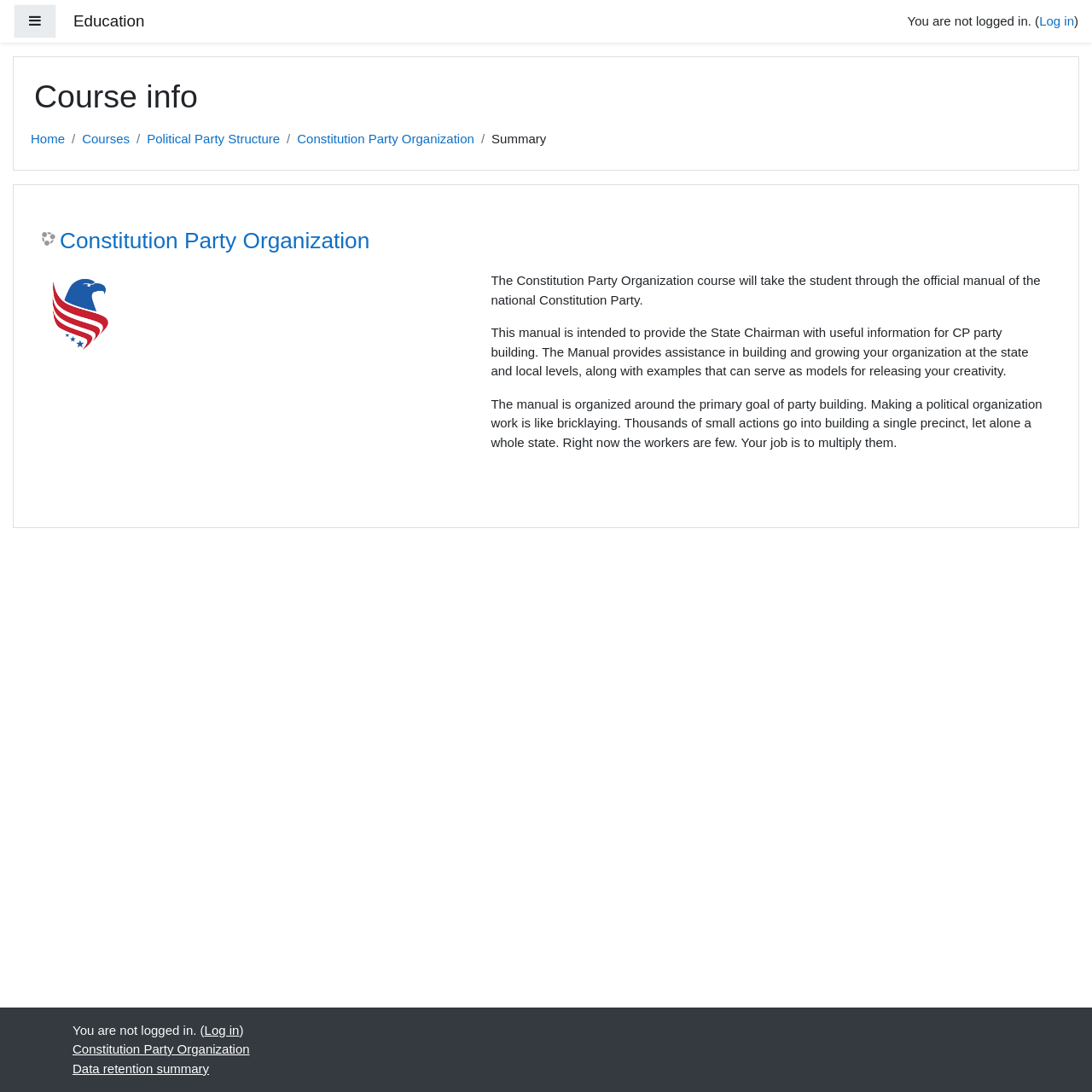Given the element description Courses, identify the bounding box coordinates for the UI element on the webpage screenshot. The format should be (top-left x, top-left y, bottom-right x, bottom-right y), with values between 0 and 1.

[0.075, 0.119, 0.119, 0.136]